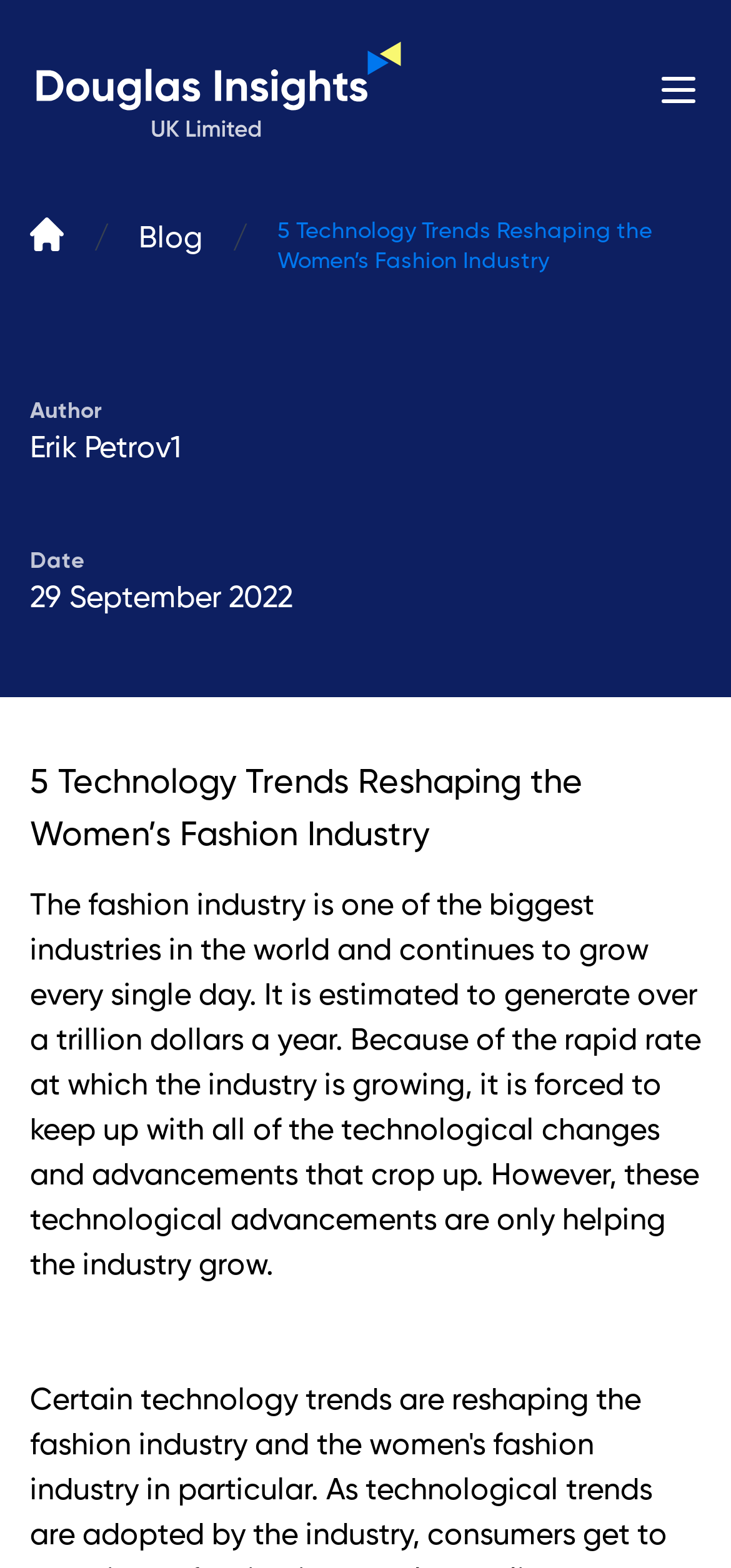What is the estimated annual revenue of the fashion industry?
Answer the question using a single word or phrase, according to the image.

over a trillion dollars